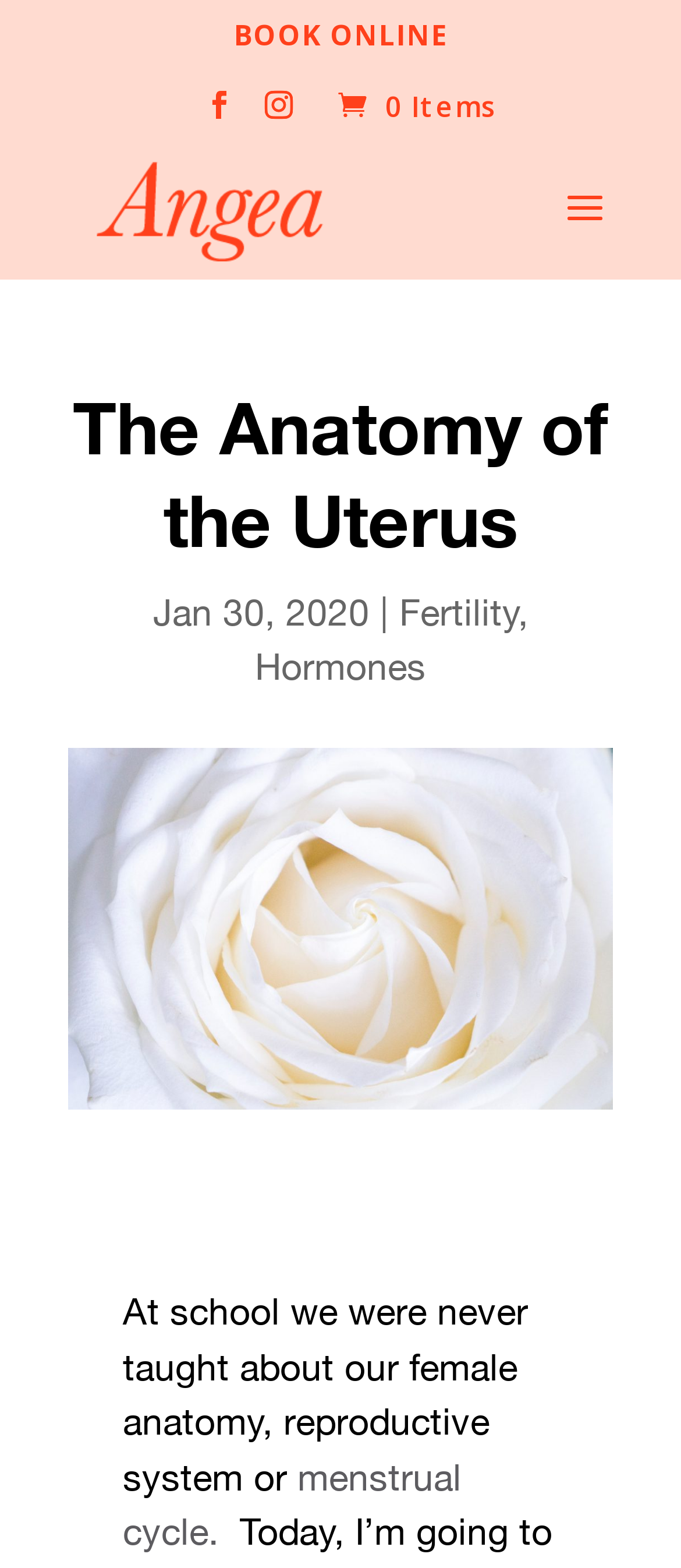Answer the question using only one word or a concise phrase: What is the image displayed on the webpage?

Uterus anatomy